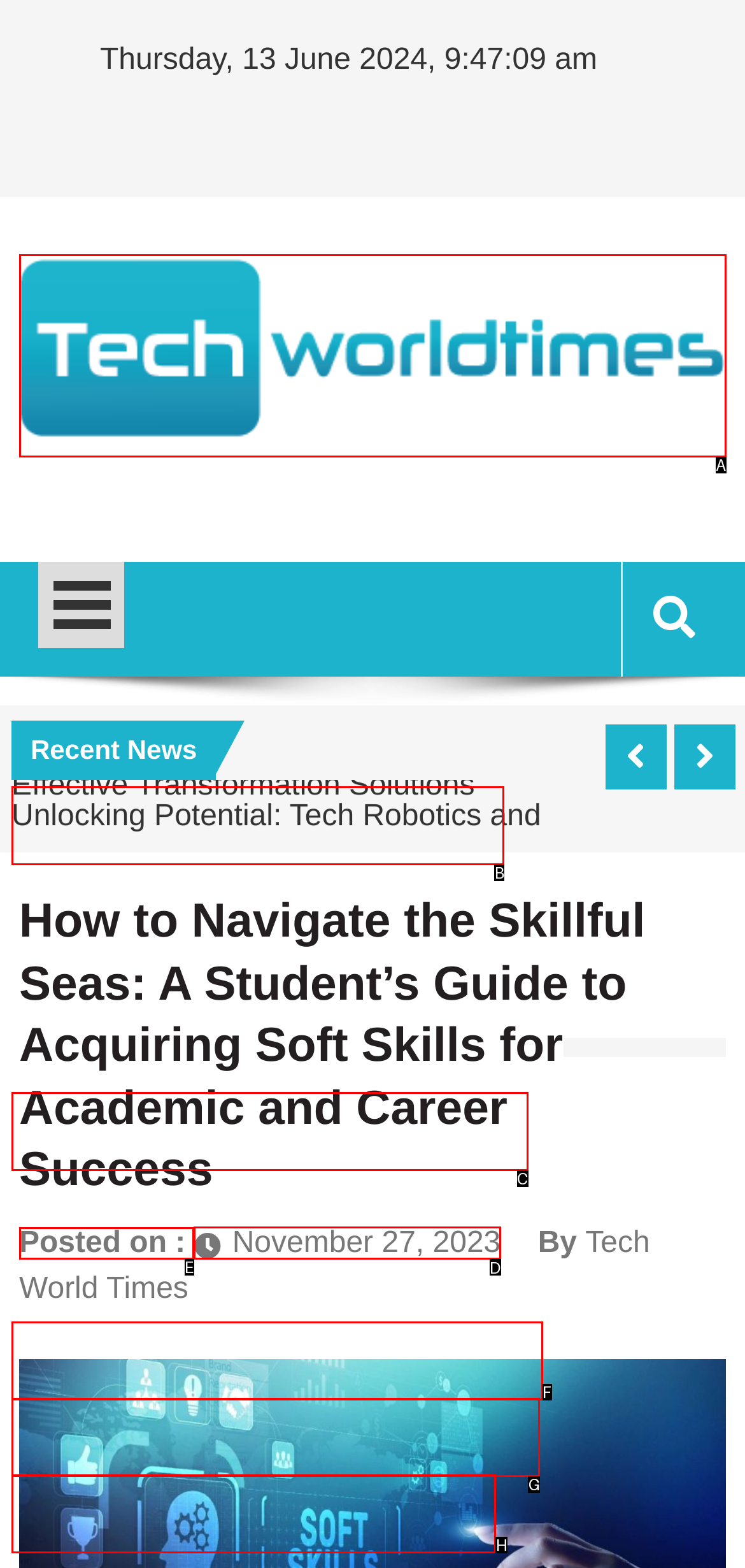Identify the correct UI element to click for this instruction: Check the date of the article
Respond with the appropriate option's letter from the provided choices directly.

E